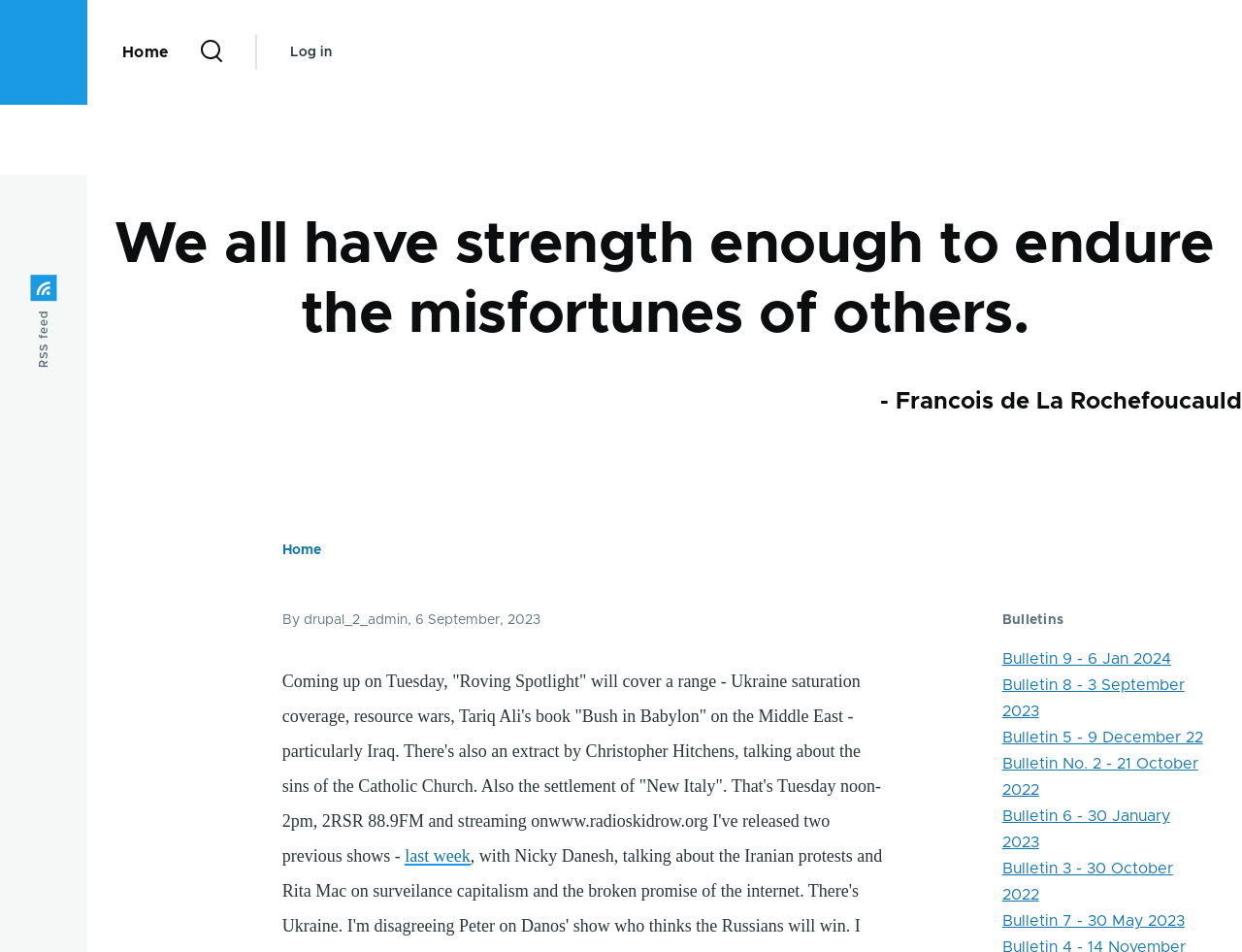Locate and generate the text content of the webpage's heading.

We all have strength enough to endure the misfortunes of others.